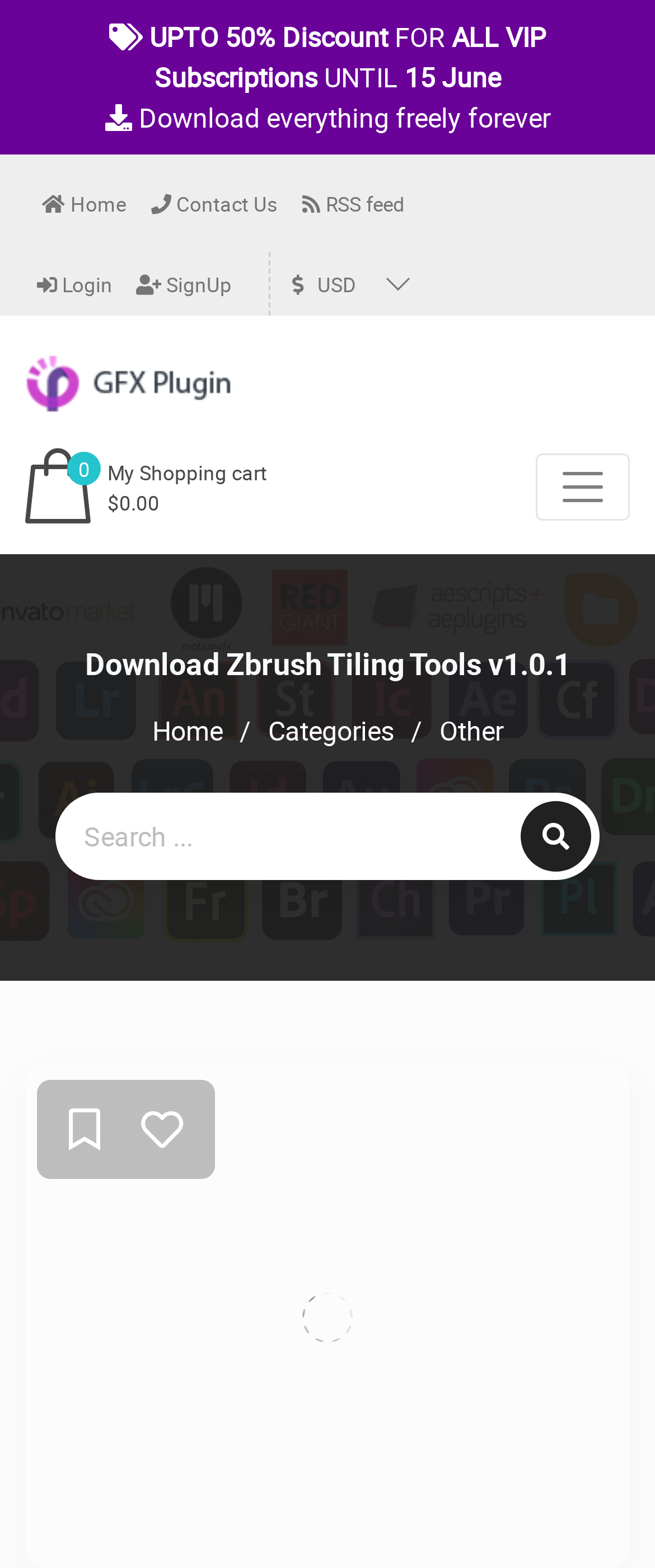Refer to the image and provide an in-depth answer to the question:
What is the text on the image at the top of the webpage?

I found the image by looking at the image element with the text 'GFXPlugin.com' located at the bounding box coordinates [0.038, 0.226, 0.359, 0.265].